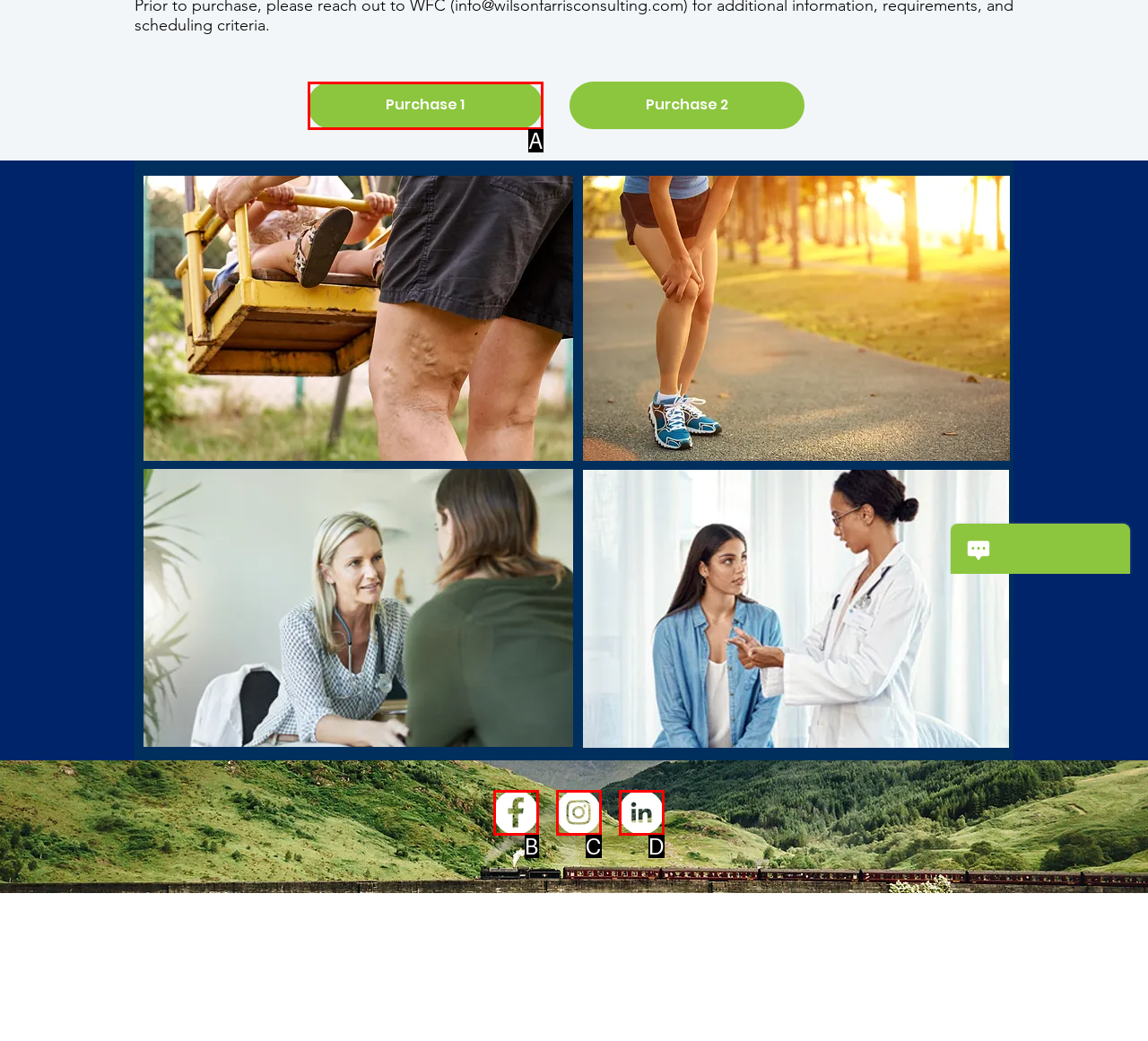From the description: aria-label="Facebook", select the HTML element that fits best. Reply with the letter of the appropriate option.

B